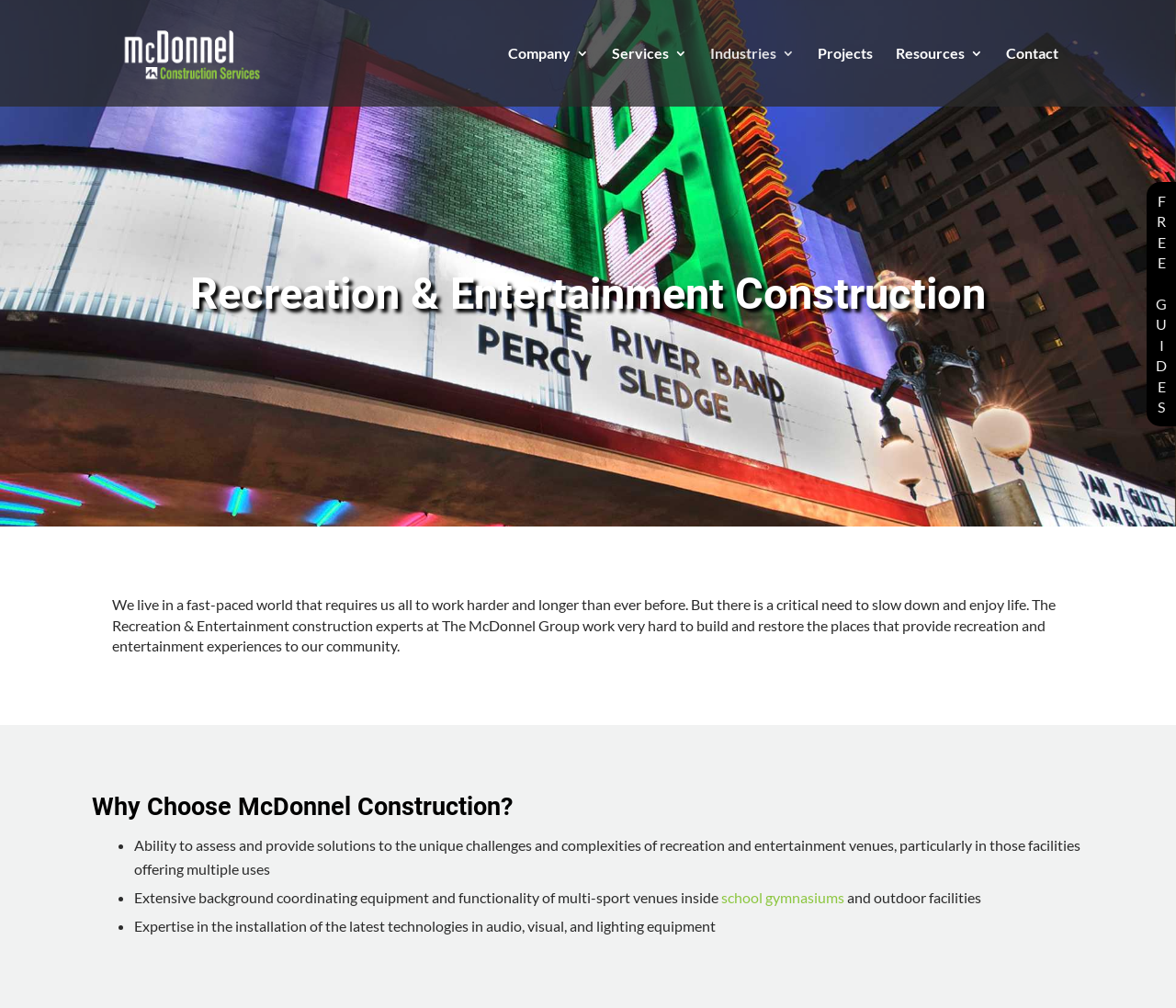Using the provided element description: "Contact", identify the bounding box coordinates. The coordinates should be four floats between 0 and 1 in the order [left, top, right, bottom].

[0.855, 0.046, 0.9, 0.106]